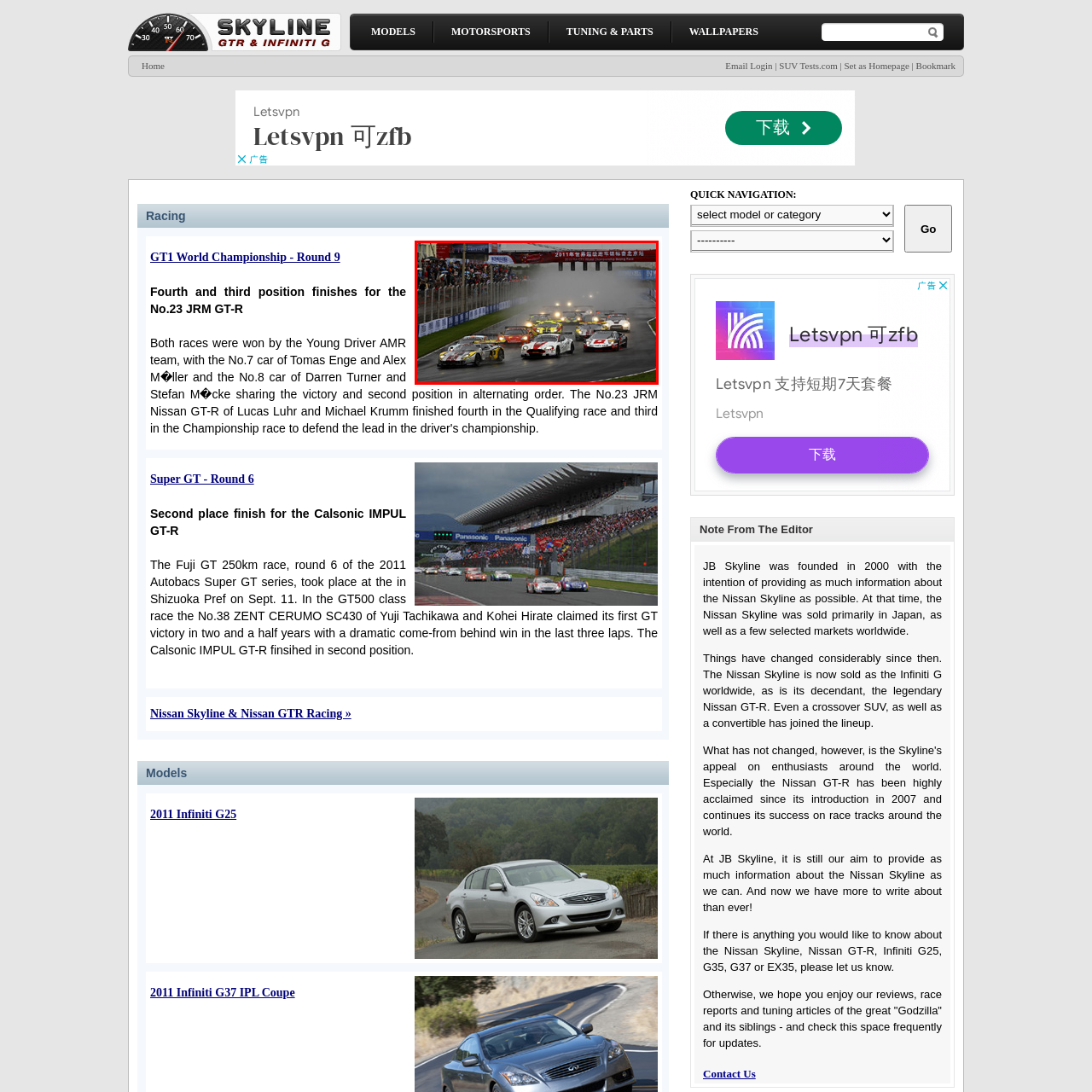Inspect the area marked by the red box and provide a short answer to the question: Where are the fans located?

Grandstands